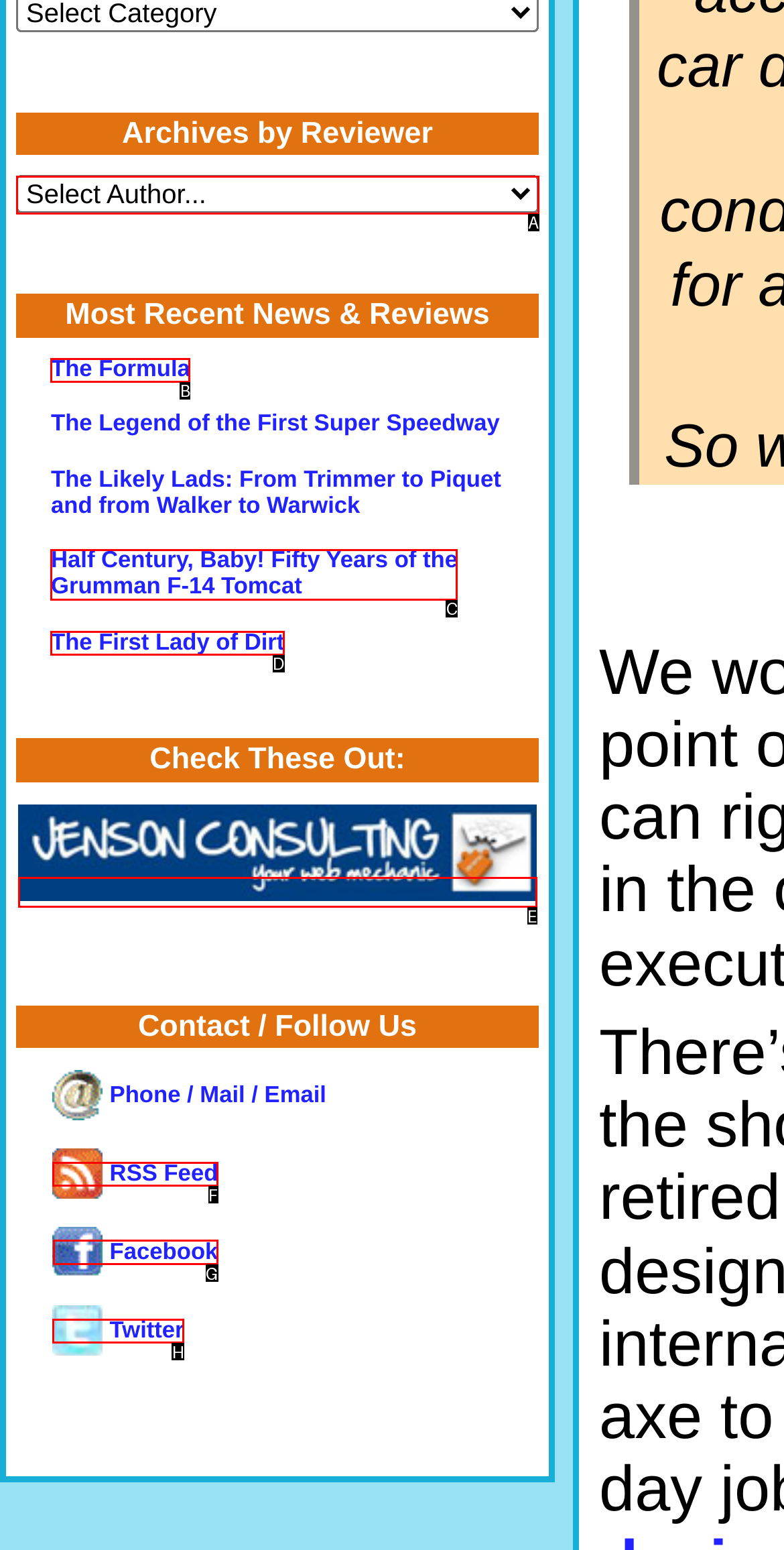Identify the correct lettered option to click in order to perform this task: Follow us on Facebook. Respond with the letter.

G